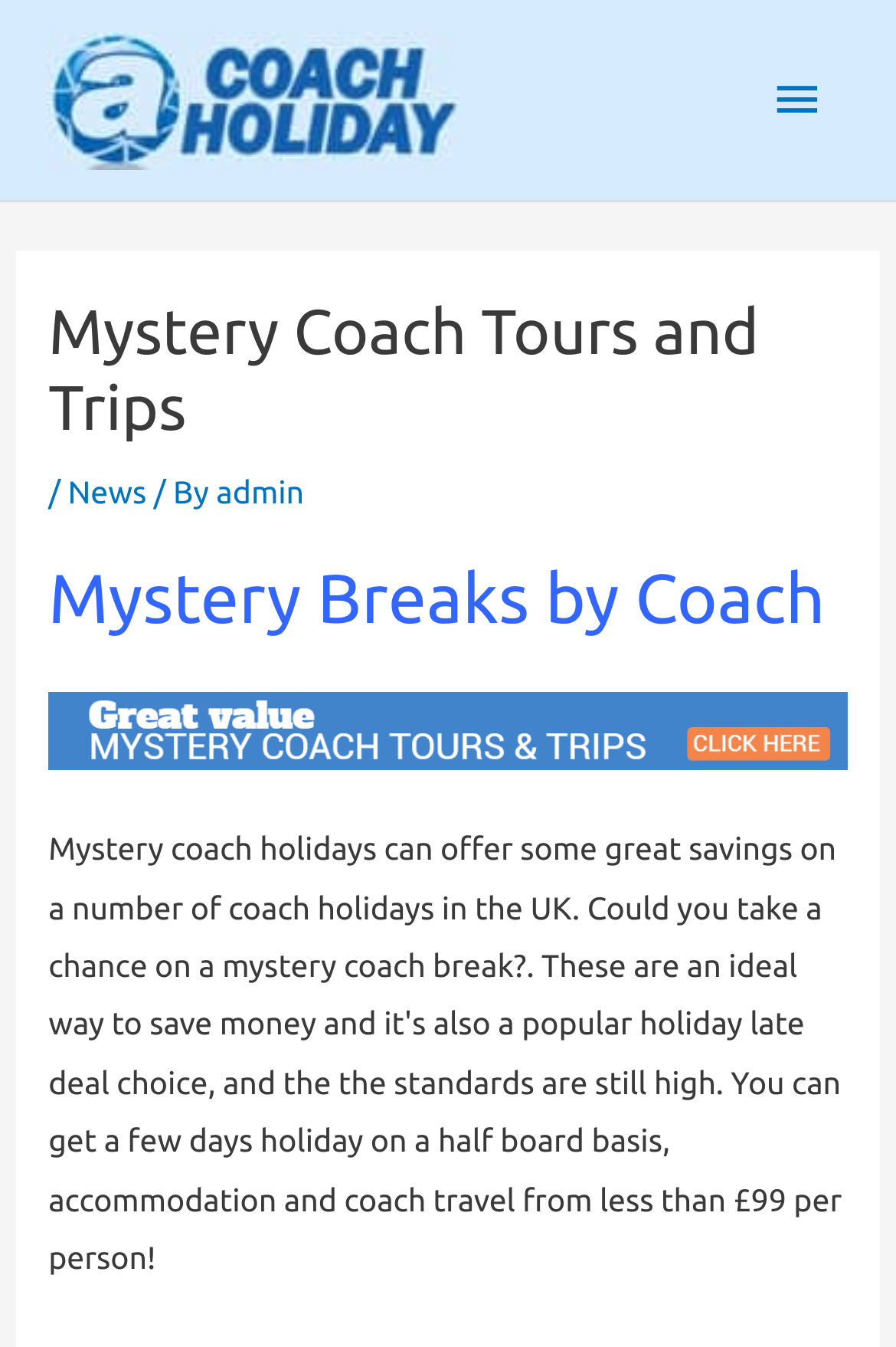Locate the bounding box of the UI element described by: "alt="Mystery Coach Trips & Tours"" in the given webpage screenshot.

[0.054, 0.513, 0.946, 0.572]